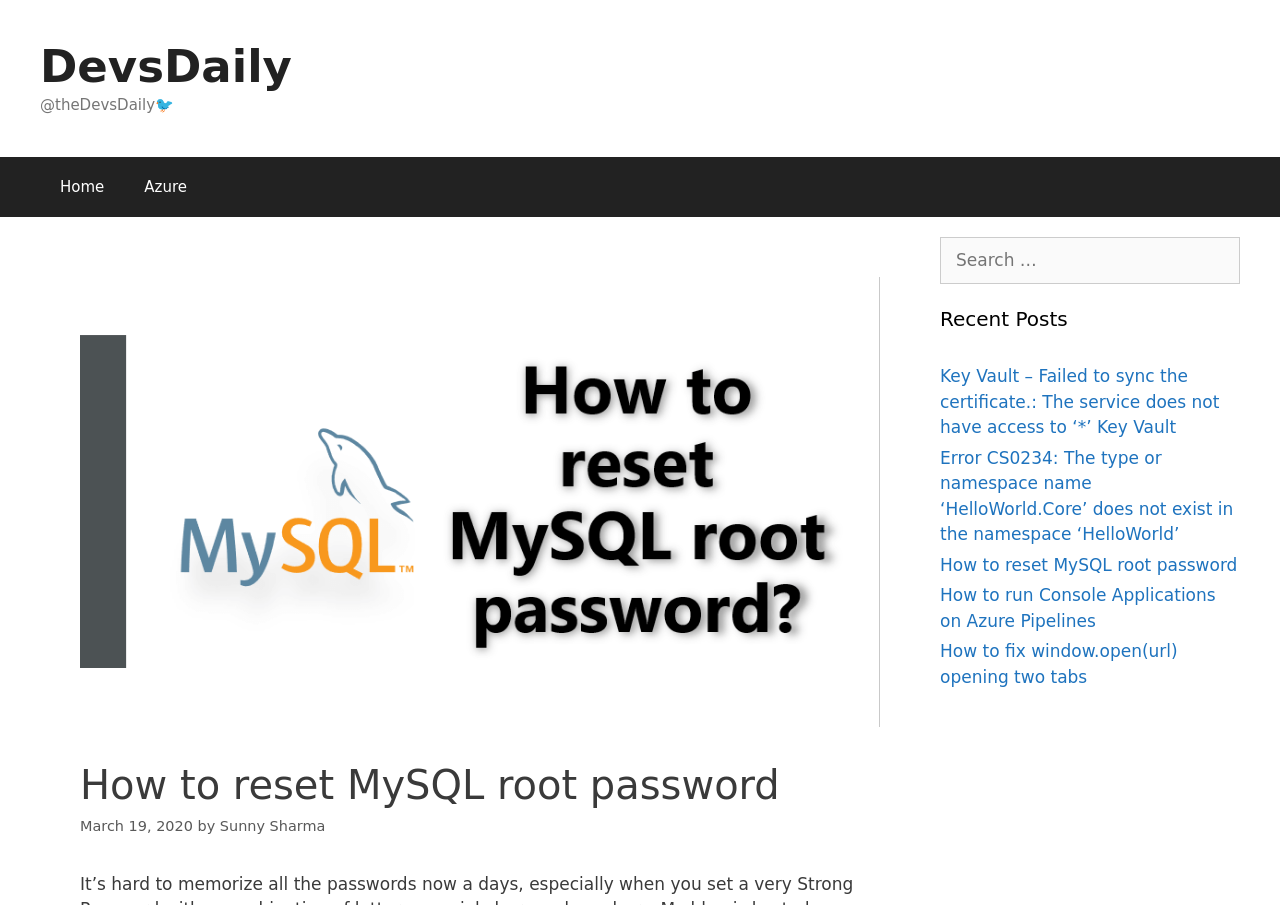Please provide a one-word or phrase answer to the question: 
What is the name of the website?

DevsDaily